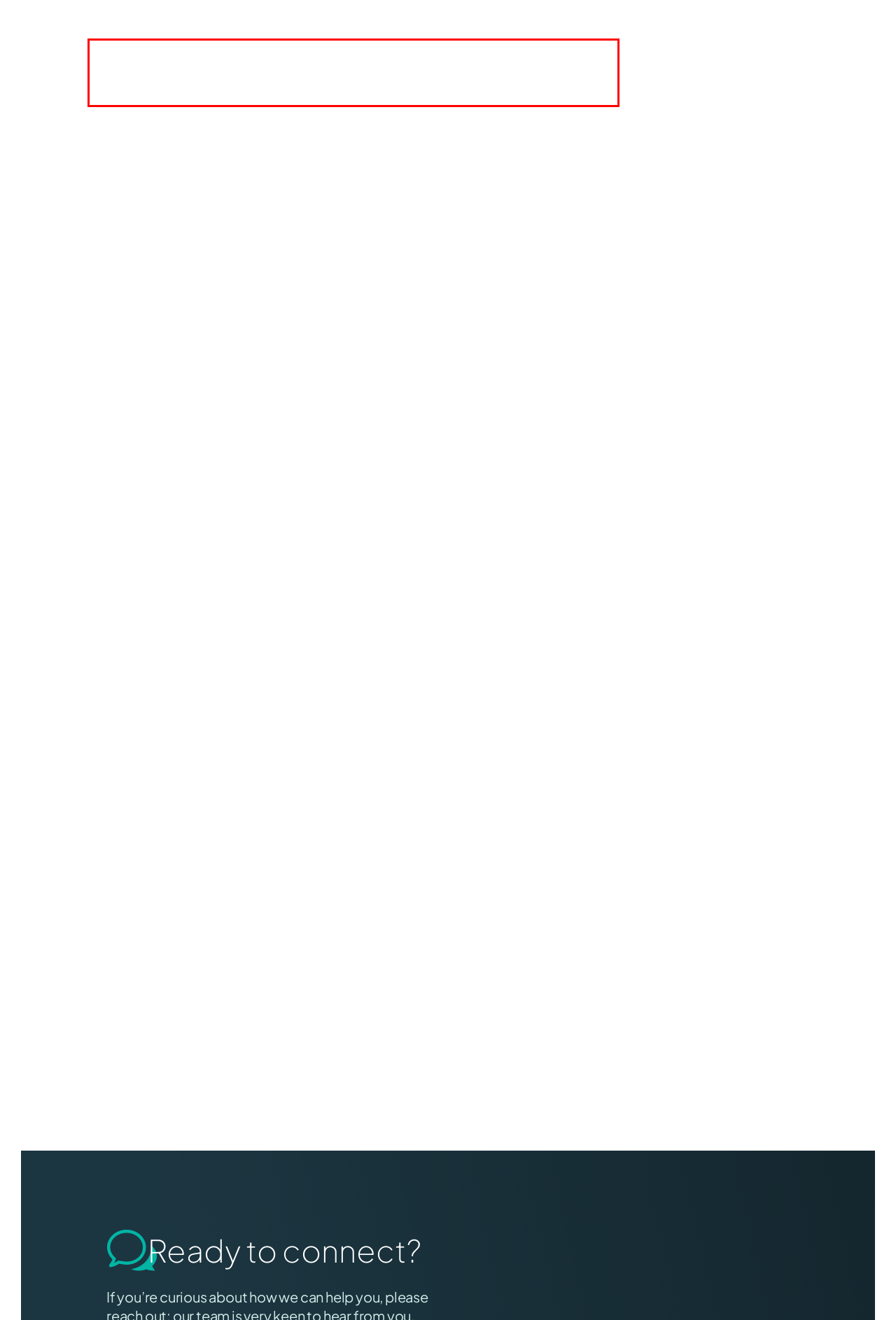By examining the provided screenshot of a webpage, recognize the text within the red bounding box and generate its text content.

Any business idea, no matter how effective it may turn out to be, is useless if you don’t have the funding to turn it from a concept into a reality. But finding financing can be difficult – have you considered all your options, including these asset finance solutions?